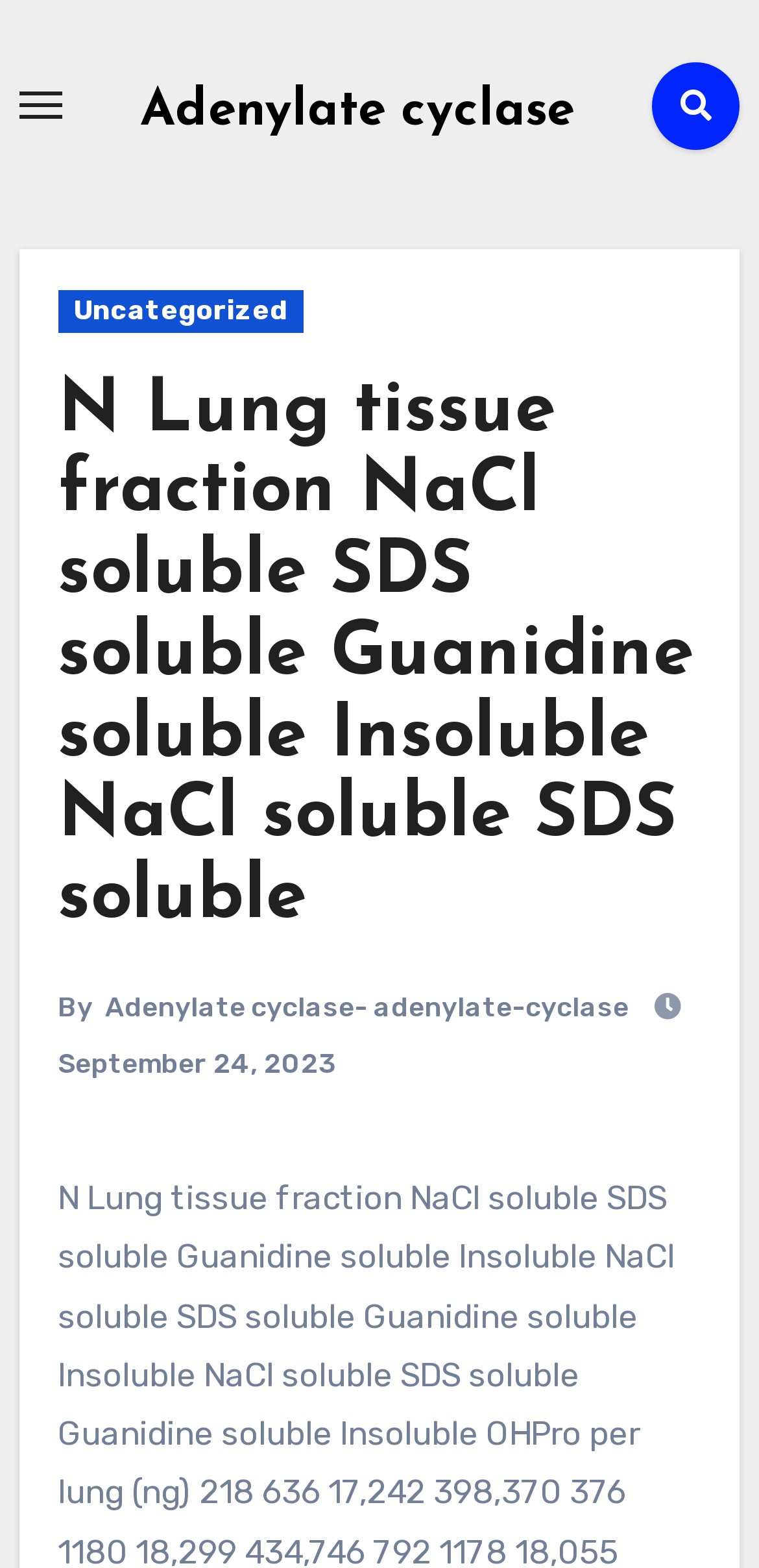Bounding box coordinates are specified in the format (top-left x, top-left y, bottom-right x, bottom-right y). All values are floating point numbers bounded between 0 and 1. Please provide the bounding box coordinate of the region this sentence describes: Adenylate cyclase- adenylate-cyclase

[0.138, 0.632, 0.828, 0.653]